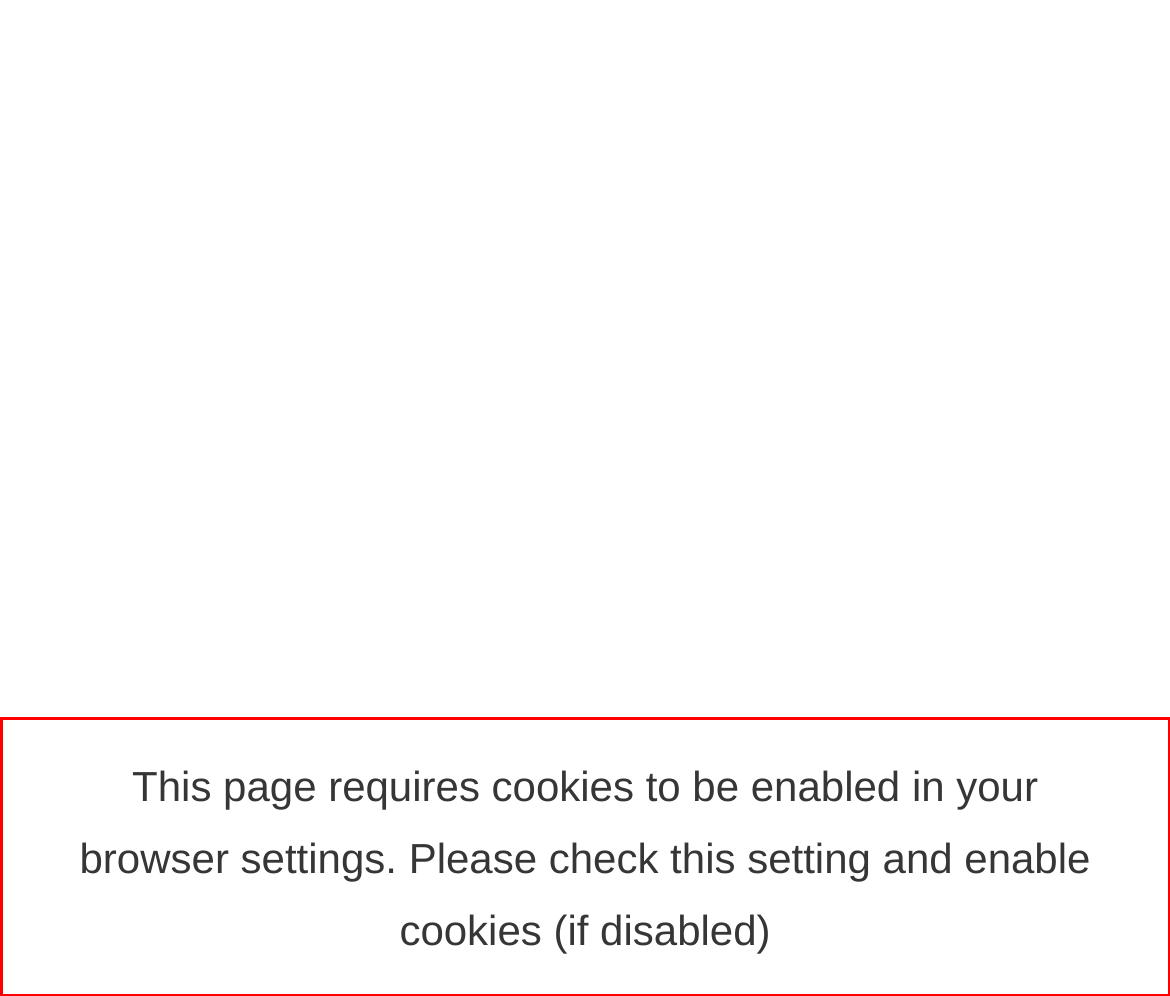Please use OCR to extract the text content from the red bounding box in the provided webpage screenshot.

This page requires cookies to be enabled in your browser settings. Please check this setting and enable cookies (if disabled)